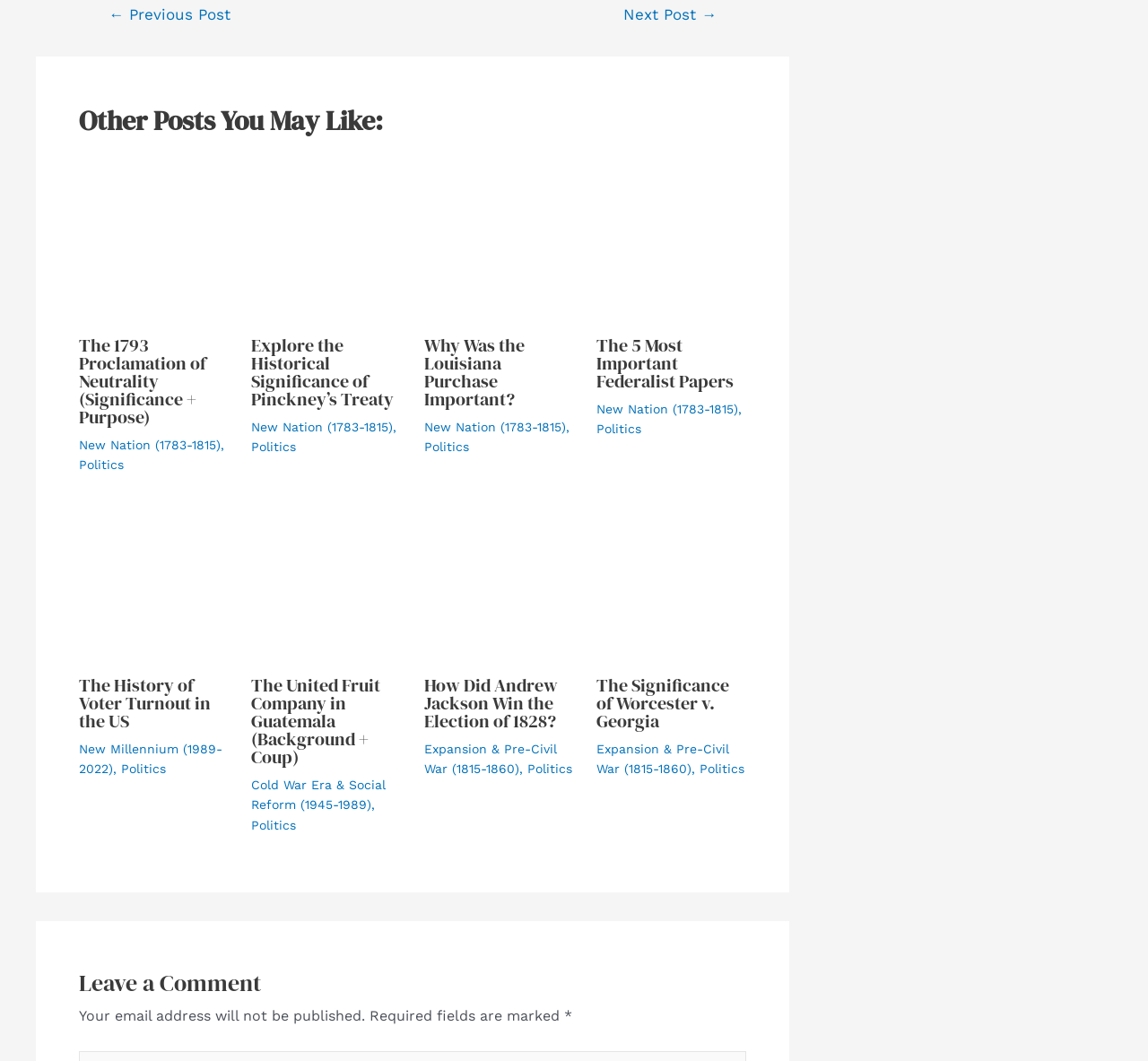Given the element description alt="Significance Worcester v. Georgia", specify the bounding box coordinates of the corresponding UI element in the format (top-left x, top-left y, bottom-right x, bottom-right y). All values must be between 0 and 1.

[0.519, 0.544, 0.65, 0.56]